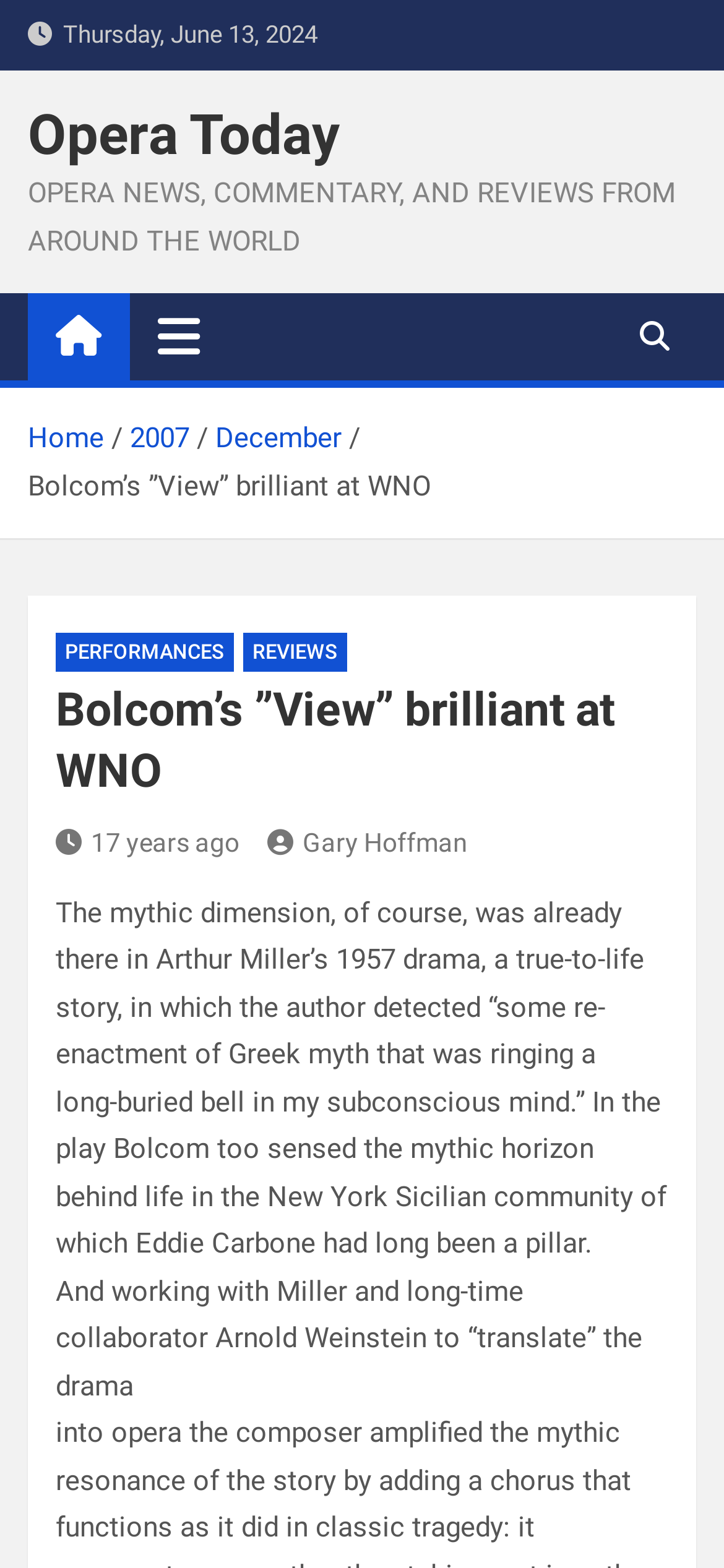From the webpage screenshot, predict the bounding box coordinates (top-left x, top-left y, bottom-right x, bottom-right y) for the UI element described here: Gary Hoffman

[0.369, 0.528, 0.646, 0.547]